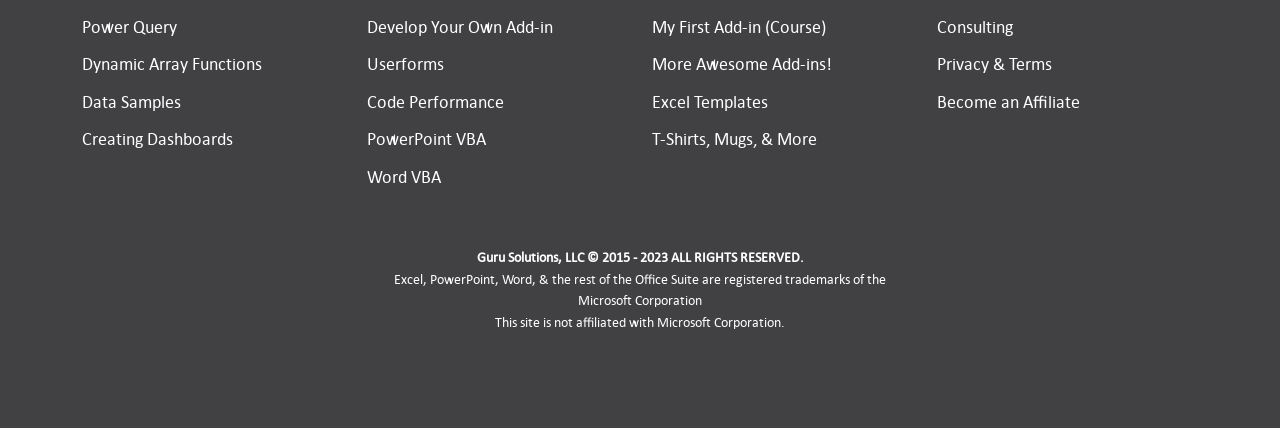What is the relationship between this website and Microsoft Corporation?
Relying on the image, give a concise answer in one word or a brief phrase.

Not affiliated